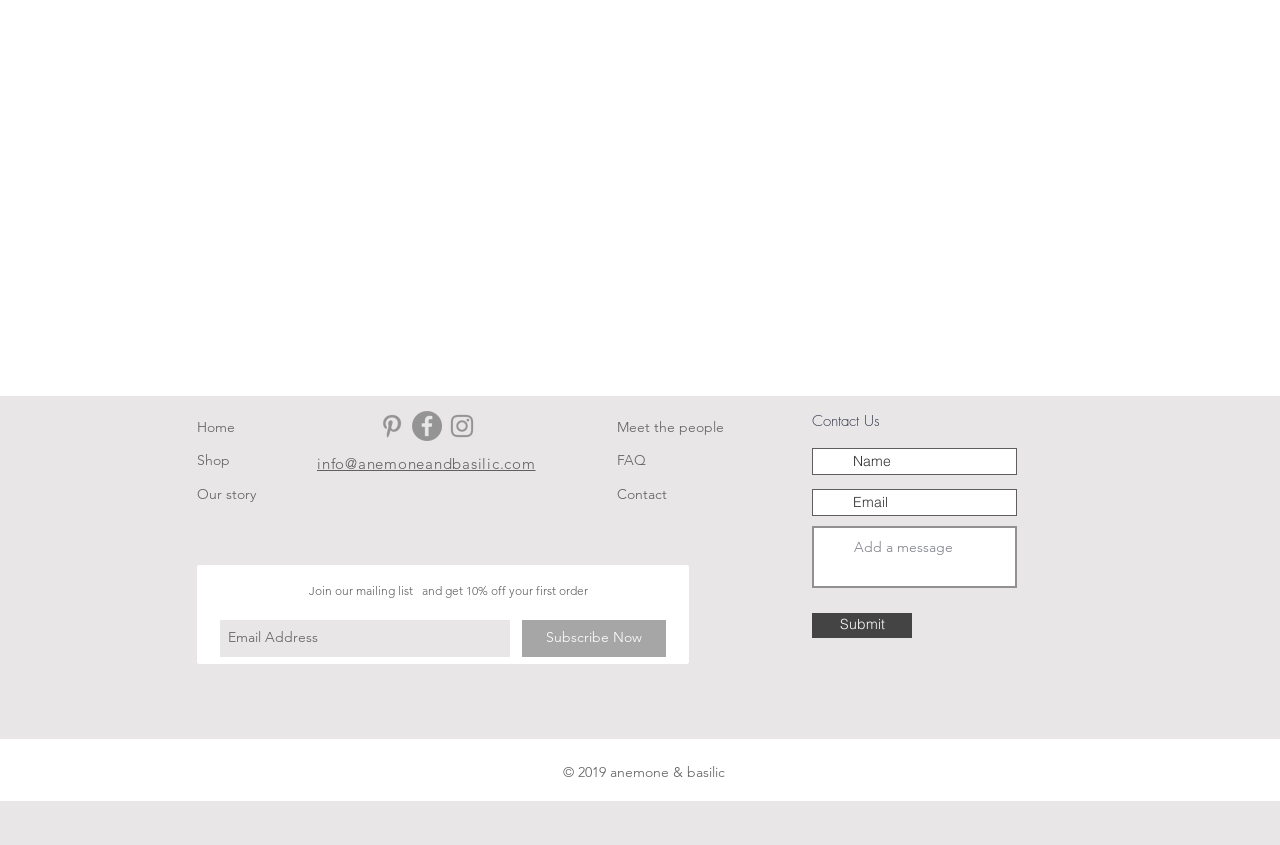Using the provided element description: "aria-label="Grey Pinterest Icon"", identify the bounding box coordinates. The coordinates should be four floats between 0 and 1 in the order [left, top, right, bottom].

[0.295, 0.486, 0.318, 0.522]